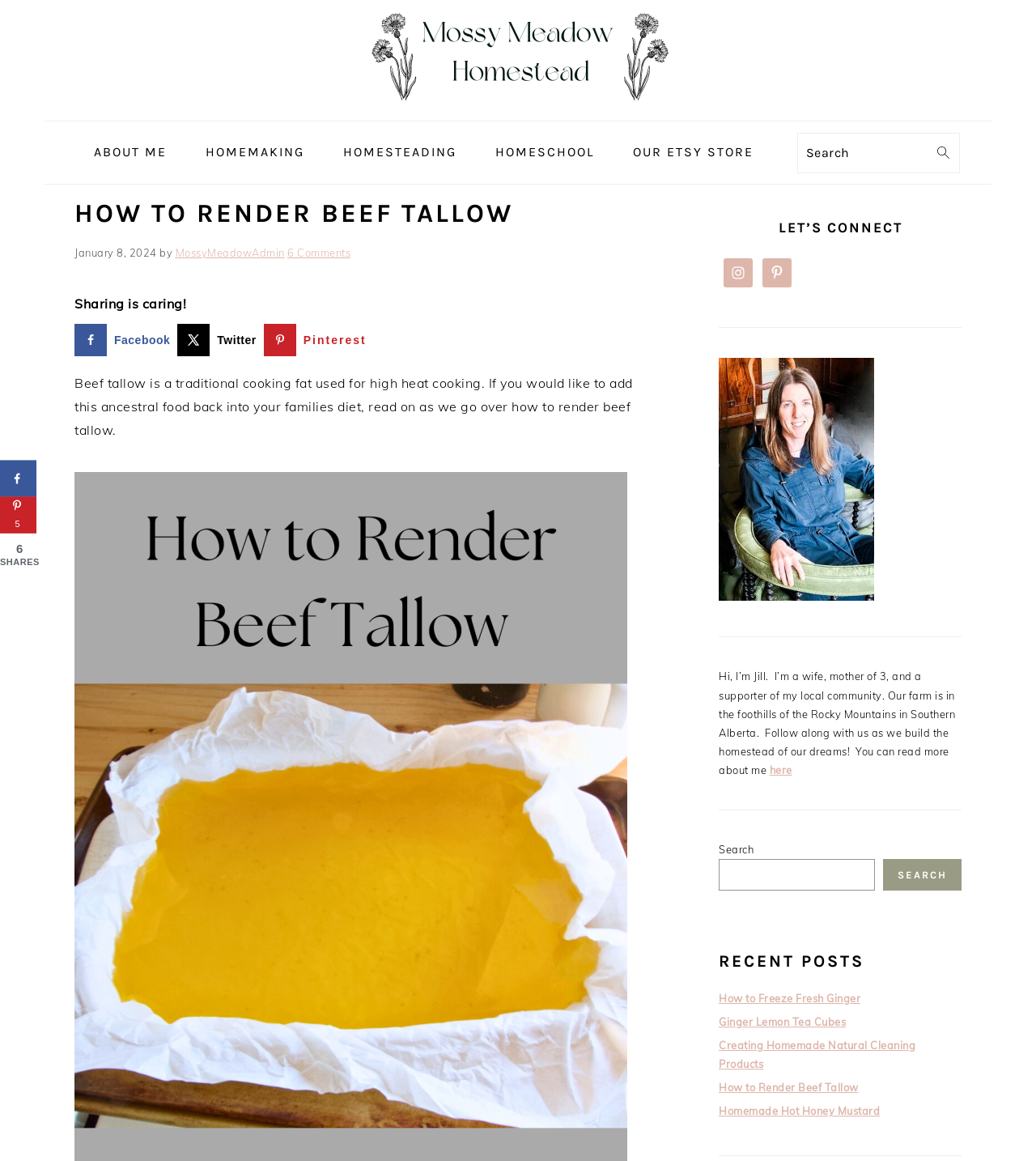Please locate the bounding box coordinates of the element that should be clicked to achieve the given instruction: "Share on Facebook".

[0.072, 0.279, 0.171, 0.307]